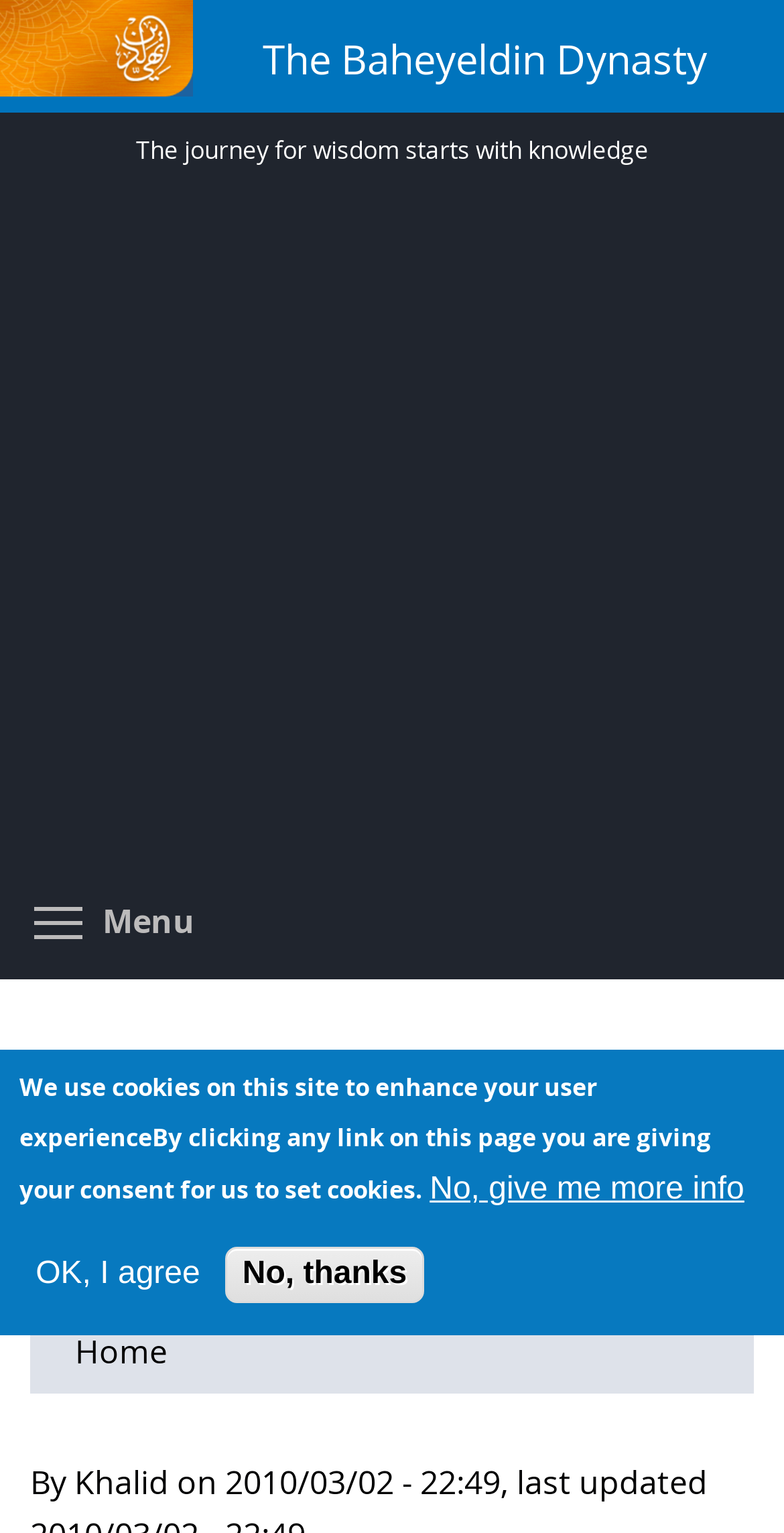Based on the image, give a detailed response to the question: What is the purpose of the website?

I inferred the purpose of the website by reading the static text element with the text 'The journey for wisdom starts with knowledge', which suggests that the website is related to sharing knowledge or wisdom.